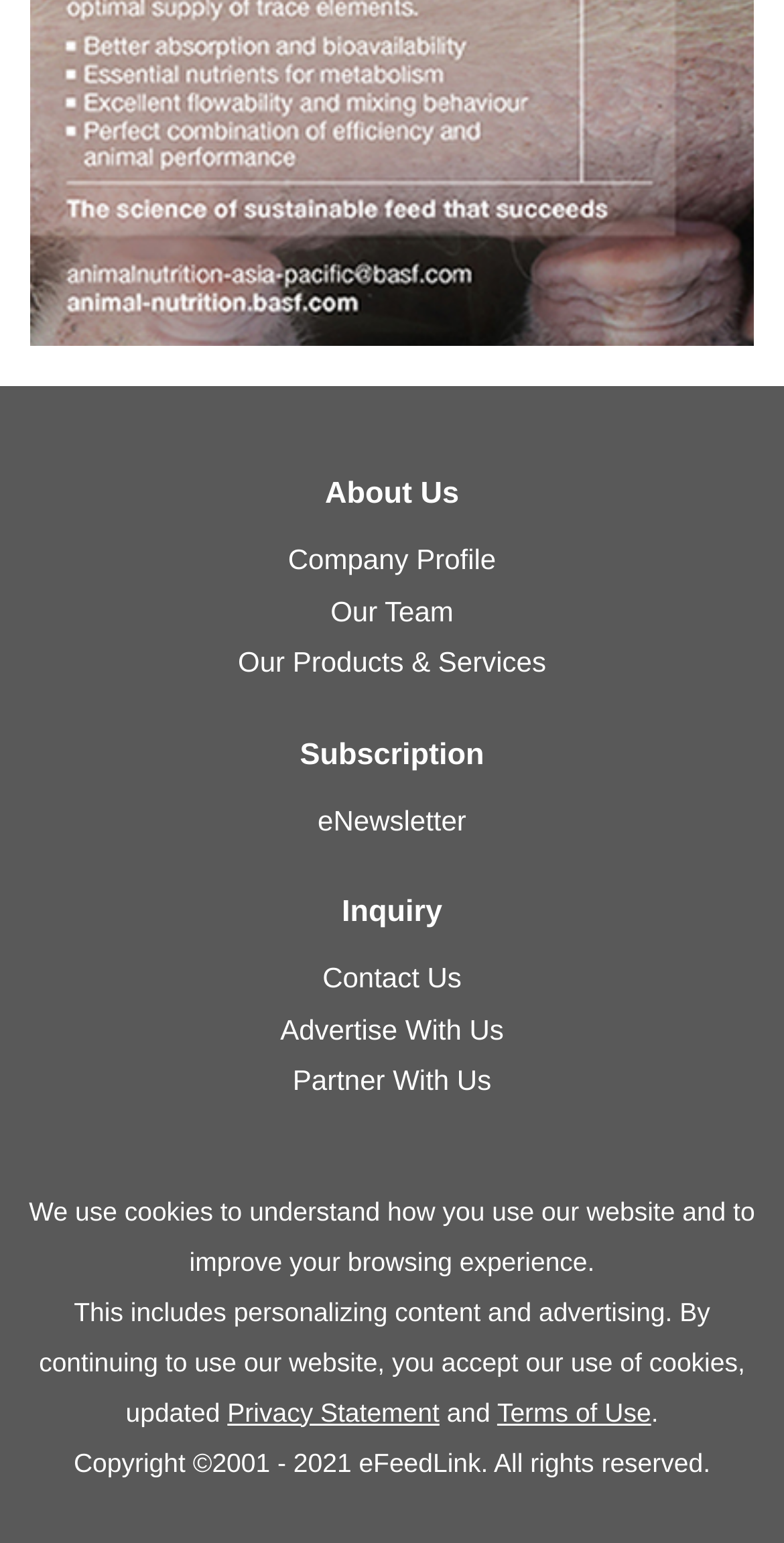Could you locate the bounding box coordinates for the section that should be clicked to accomplish this task: "Learn more about 1917-1919 Freedom of Speech".

None